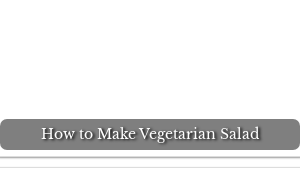Elaborate on the contents of the image in a comprehensive manner.

The image features a title banner that reads "How to Make Vegetarian Salad." This title sets the context for a delicious vegetarian dish, hinting at a recipe that is likely to be fresh and appetizing. The banner's design emphasizes the inviting nature of the salad, suggesting it as a healthy option for meals or snacks. This could be part of a broader collection of vegetarian recipes, appealing to those looking to enhance their culinary repertoire with nutritious and delightful plant-based dishes. Whether for a casual meal or a special occasion, this vegetarian salad promises to be a delicious addition to any table.